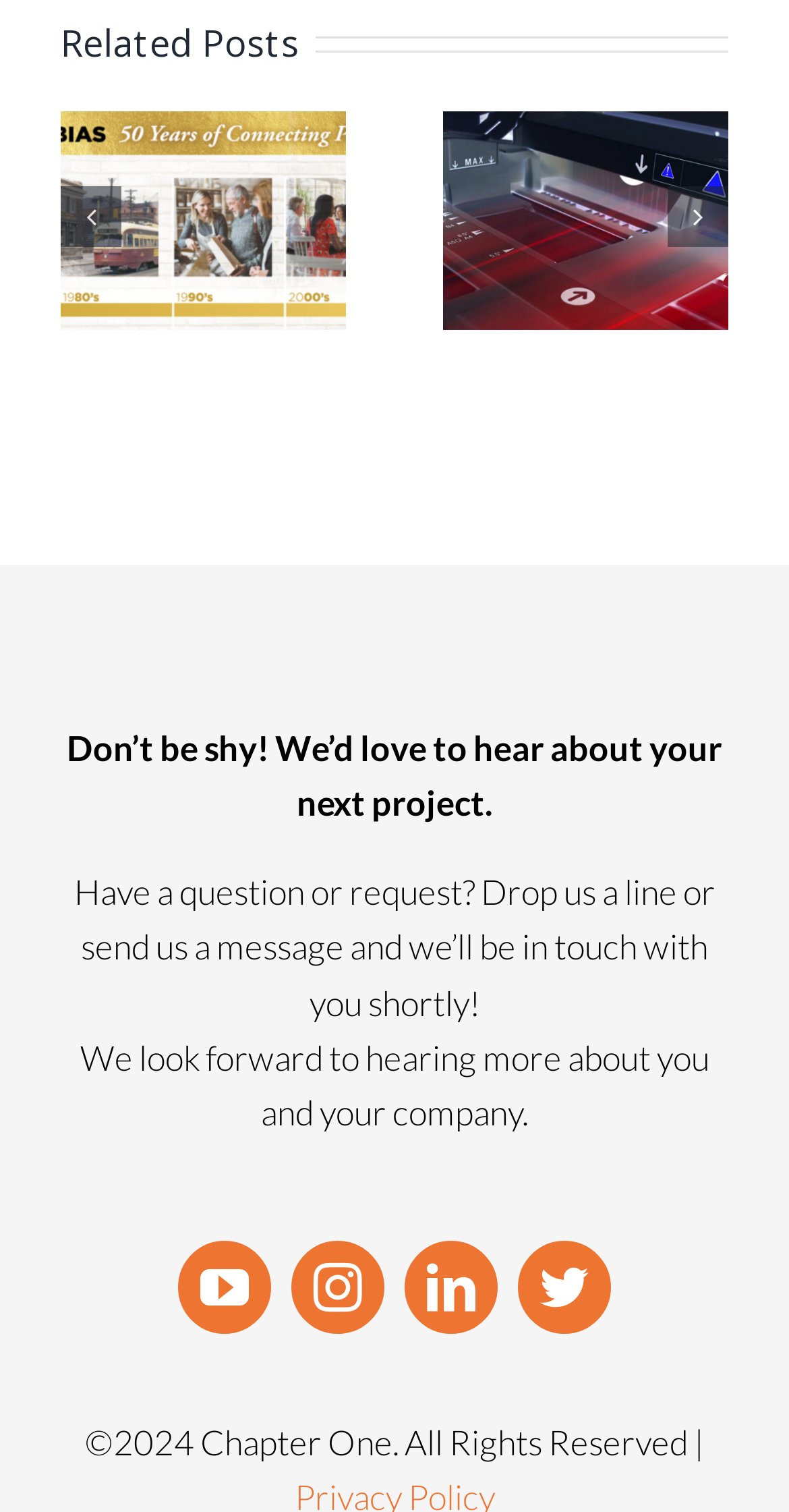Refer to the image and provide an in-depth answer to the question:
What is the last sentence of the text?

I read the static text elements at the middle of the webpage and found that the last sentence is 'We look forward to hearing more about you and your company.'.